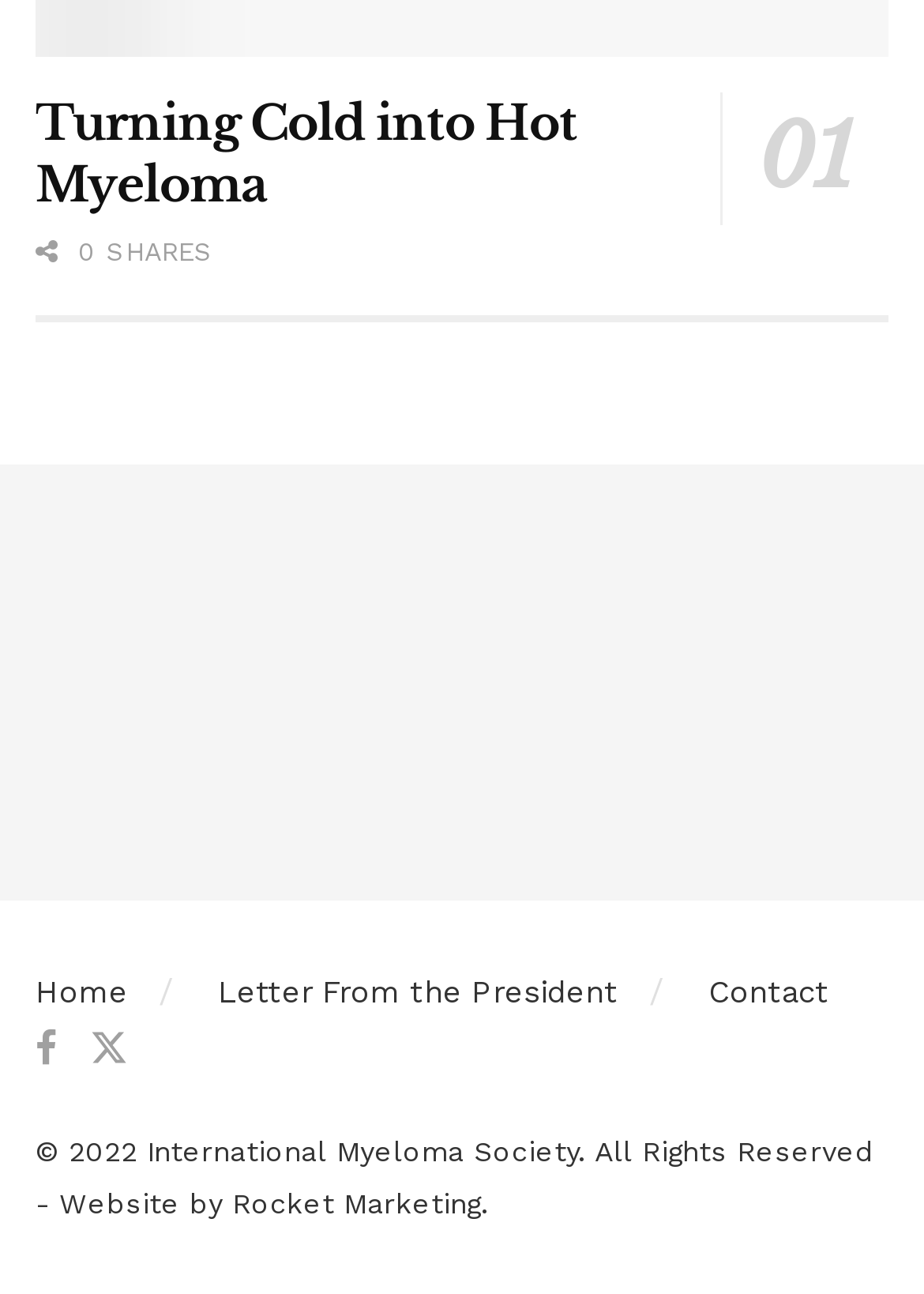Given the element description Contact, predict the bounding box coordinates for the UI element in the webpage screenshot. The format should be (top-left x, top-left y, bottom-right x, bottom-right y), and the values should be between 0 and 1.

[0.767, 0.753, 0.897, 0.781]